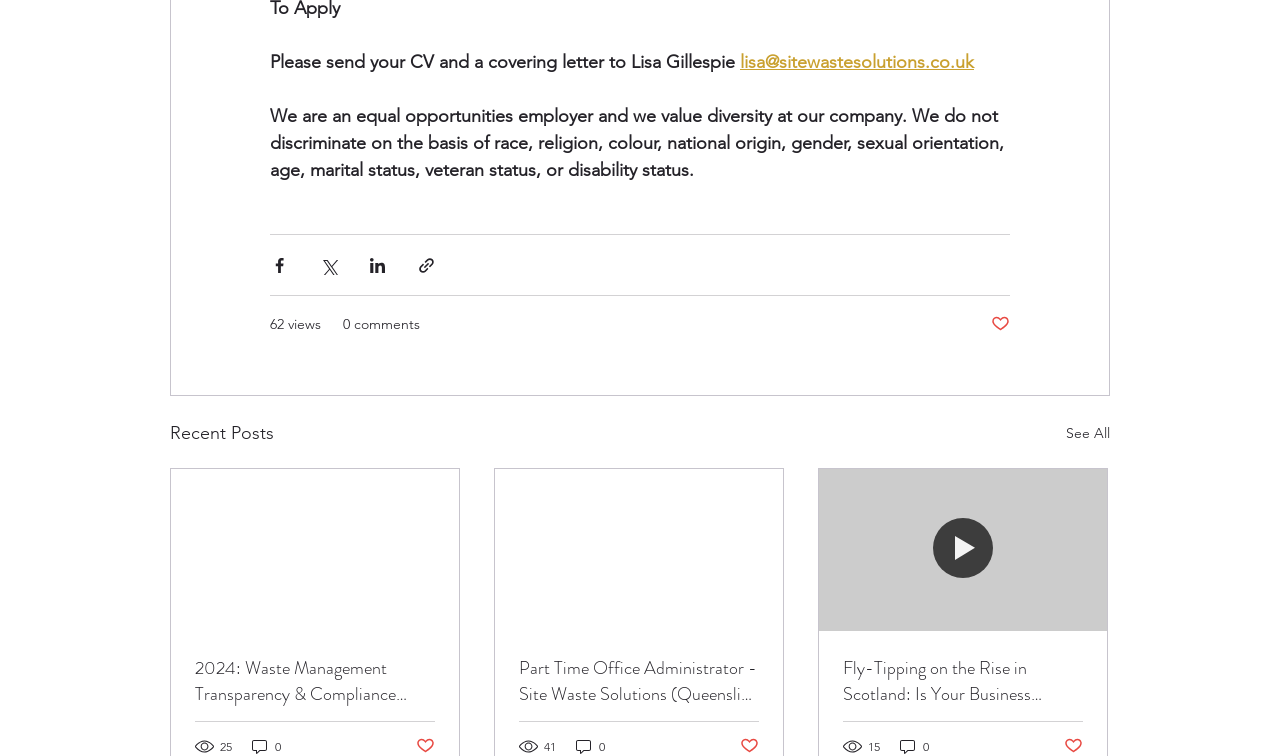Identify the bounding box for the described UI element. Provide the coordinates in (top-left x, top-left y, bottom-right x, bottom-right y) format with values ranging from 0 to 1: See All

[0.833, 0.554, 0.867, 0.593]